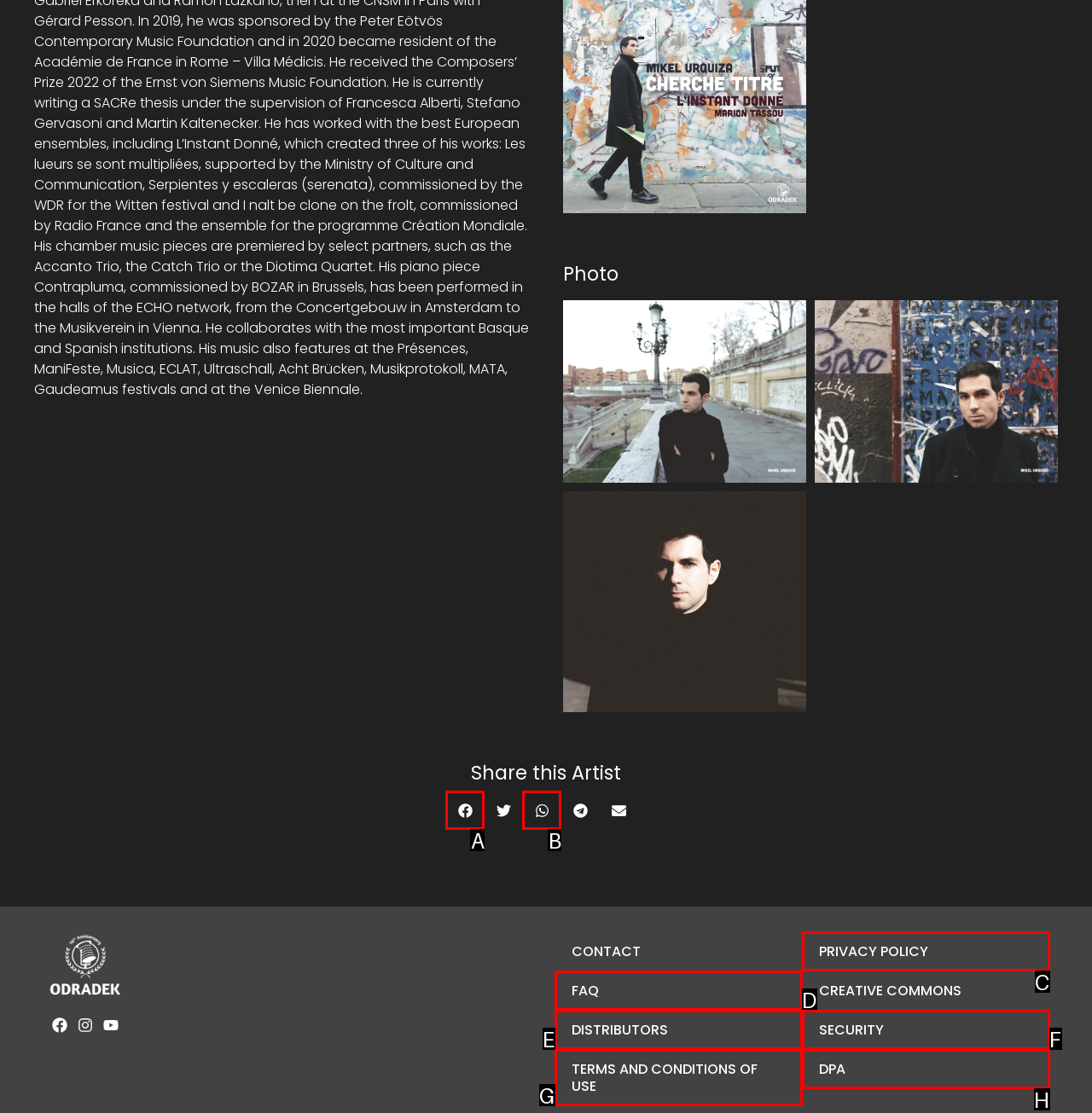Which UI element matches this description: DPA?
Reply with the letter of the correct option directly.

H